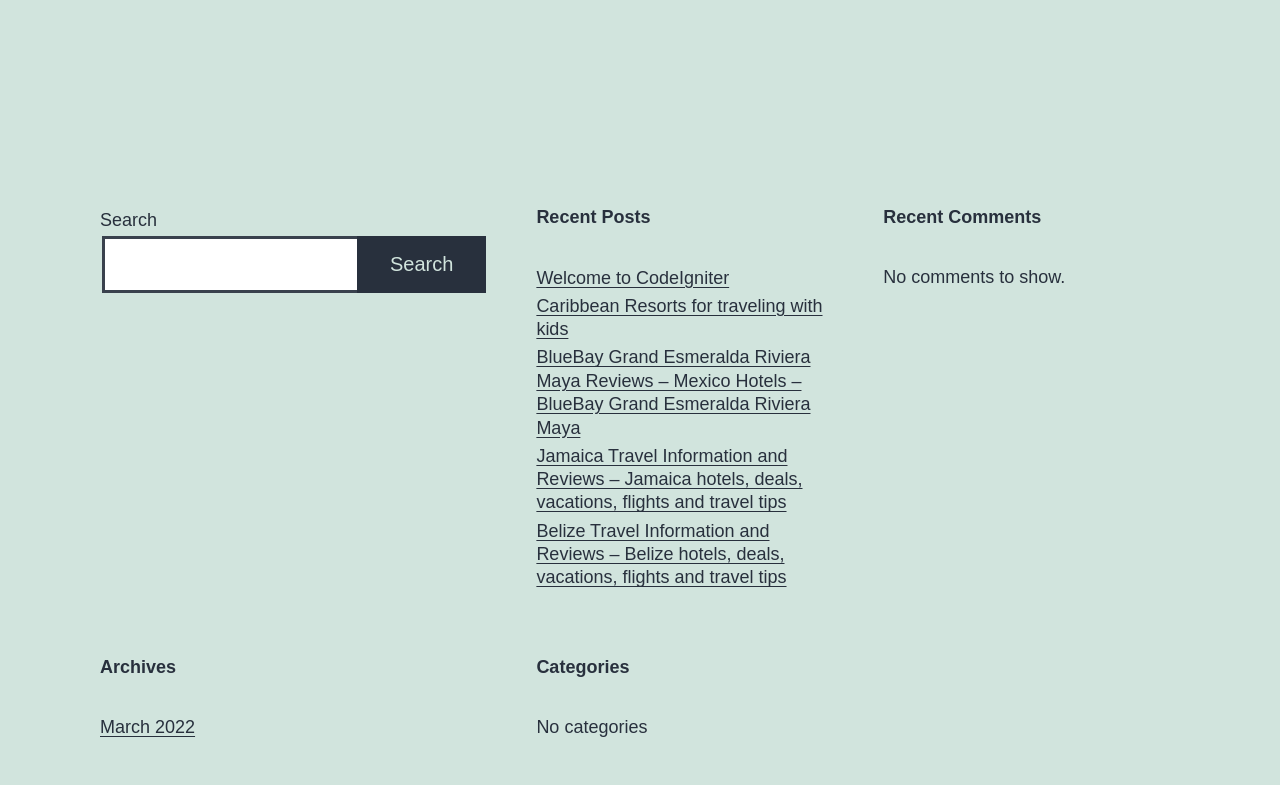What is the purpose of the search box?
Give a thorough and detailed response to the question.

The search box is located at the top left of the webpage, with a label 'Search' and a button next to it. It is likely used to search for content within the website.